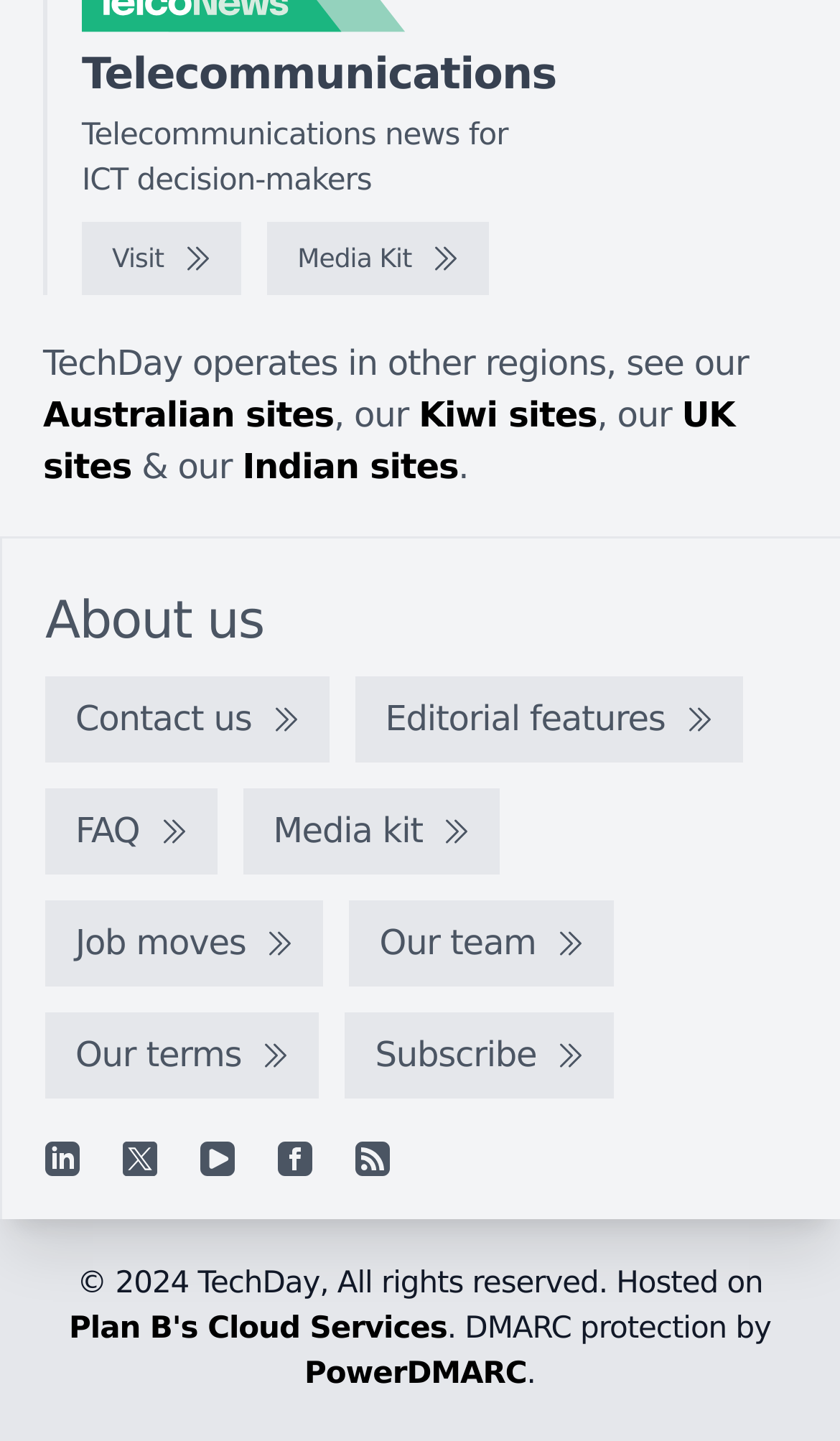Find the bounding box coordinates of the element's region that should be clicked in order to follow the given instruction: "Visit the website". The coordinates should consist of four float numbers between 0 and 1, i.e., [left, top, right, bottom].

[0.097, 0.155, 0.287, 0.205]